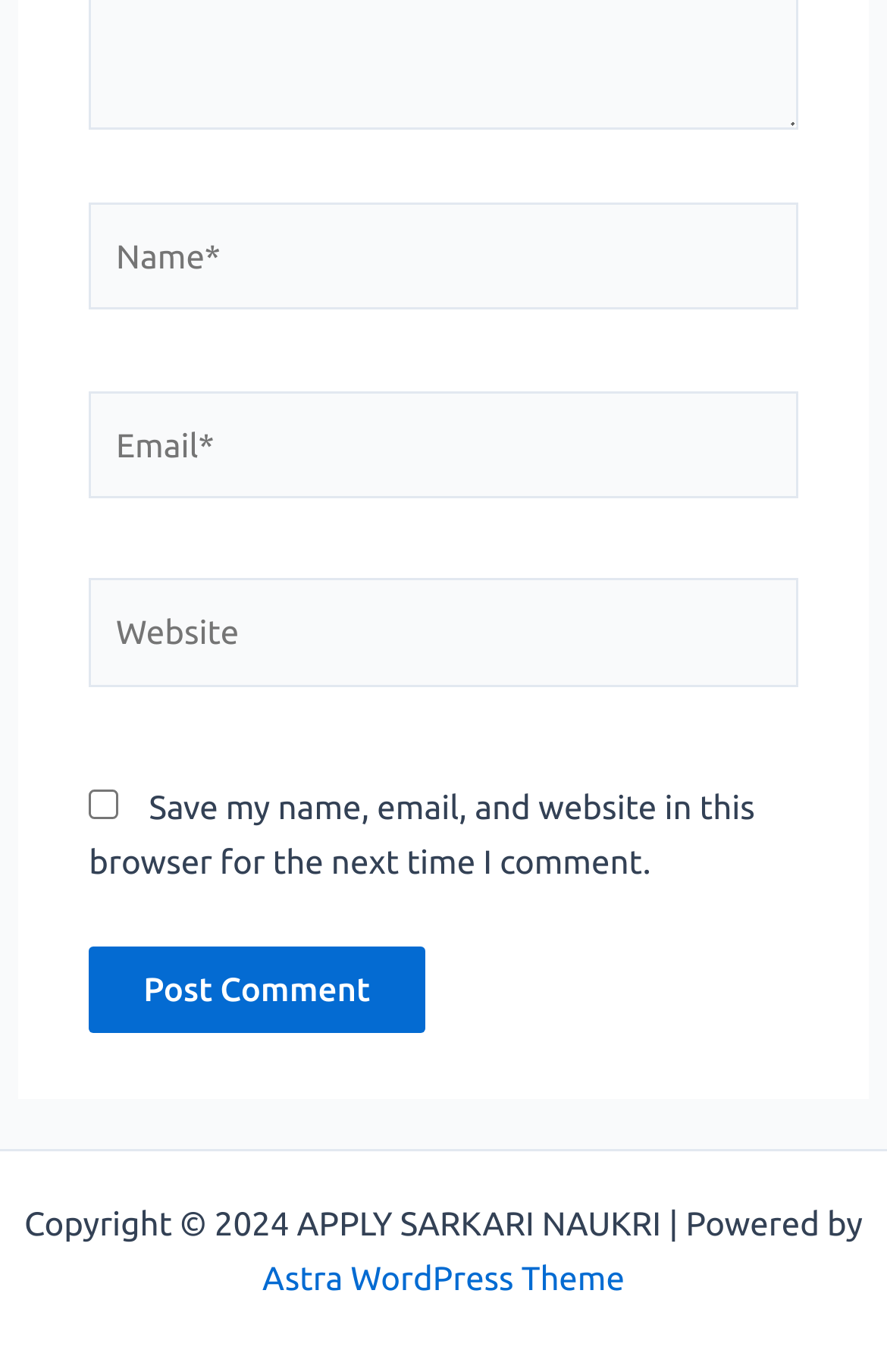Please provide a one-word or phrase answer to the question: 
What is the label of the first textbox?

Name*